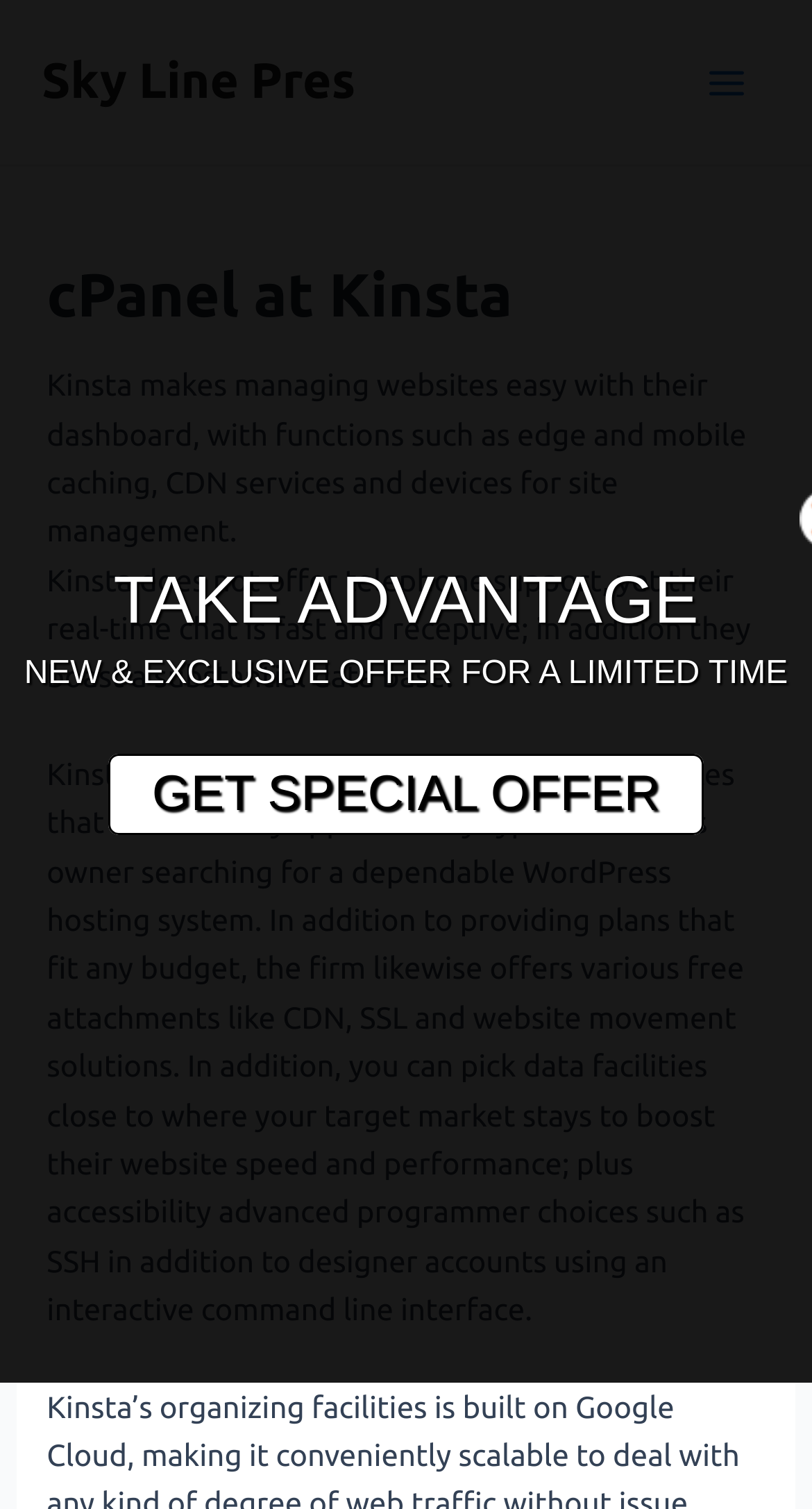Find the bounding box of the UI element described as follows: "Main Menu".

[0.841, 0.026, 0.949, 0.083]